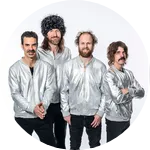Please respond to the question using a single word or phrase:
What is ALO recognized for?

energetic live shows and engaging music